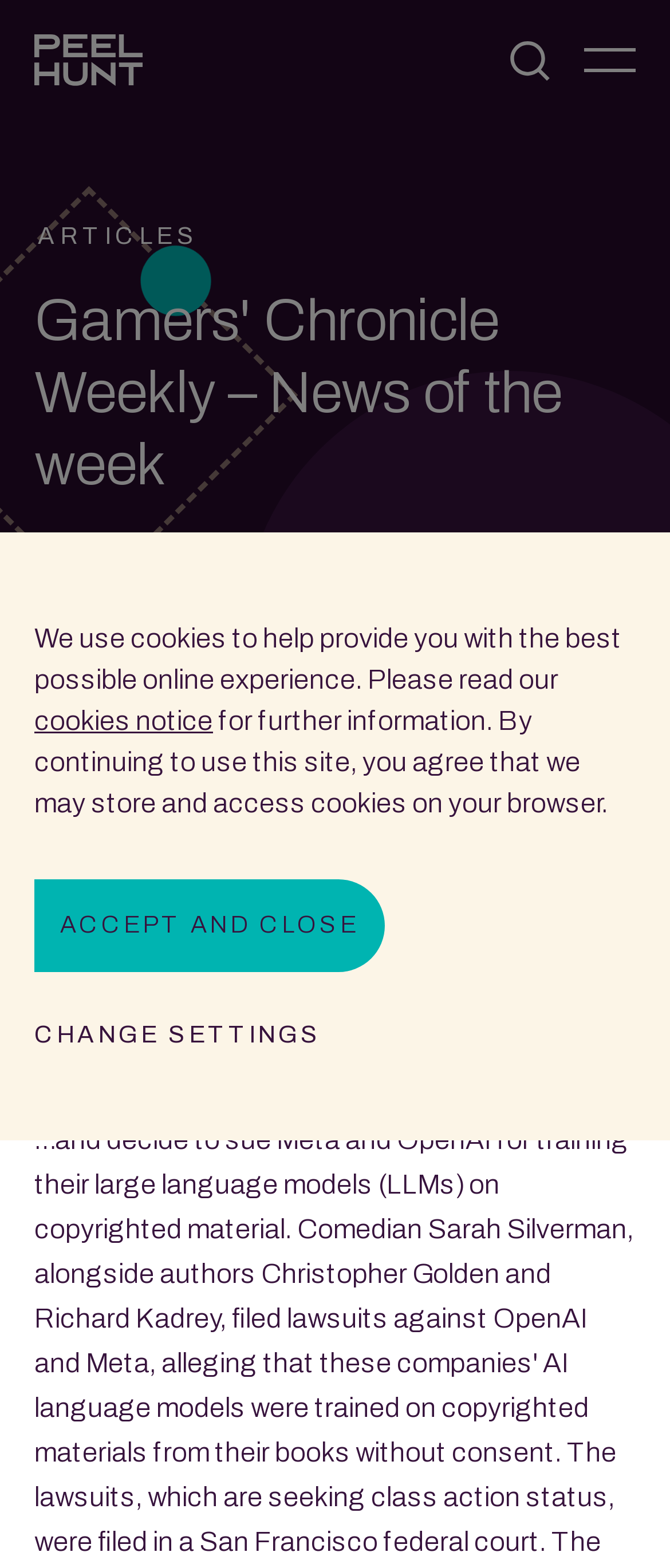What is the name of the company?
Using the visual information from the image, give a one-word or short-phrase answer.

Peel Hunt